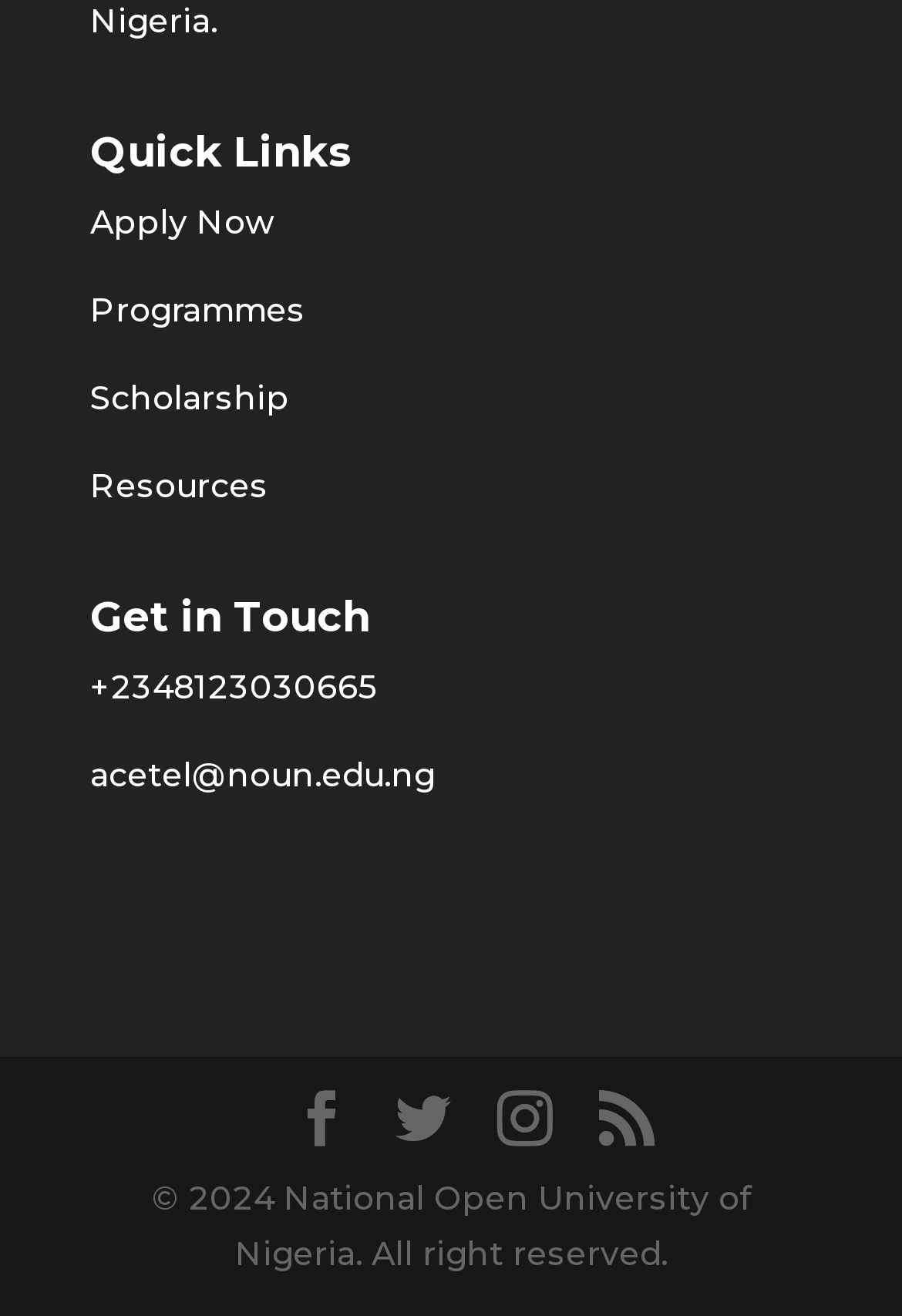Using the elements shown in the image, answer the question comprehensively: What is the first quick link?

The first quick link is 'Apply Now' which is a link element located at the top of the webpage with a bounding box of [0.1, 0.153, 0.305, 0.185].